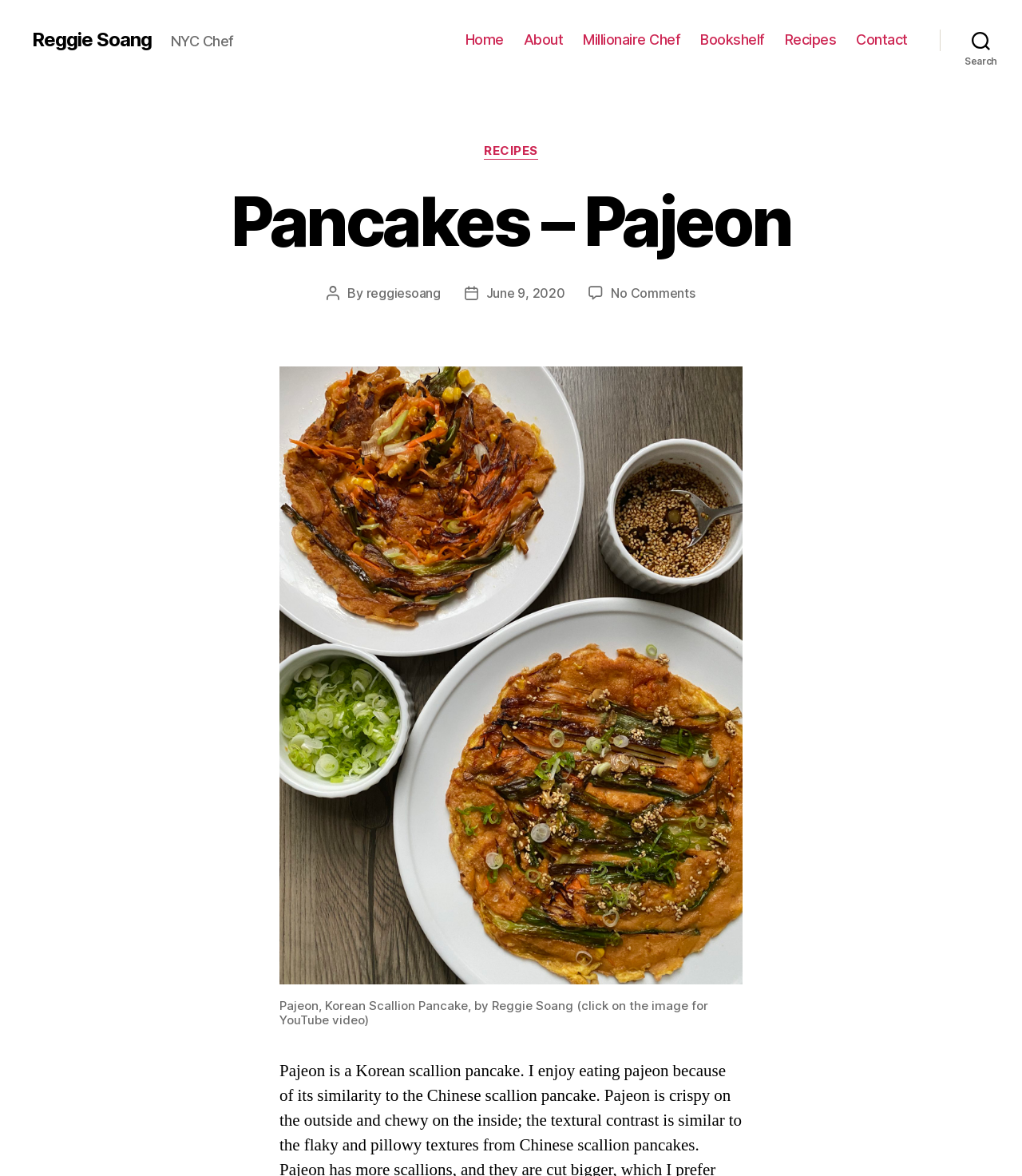Give a detailed account of the webpage.

This webpage is about Reggie Soang, a NYC Chef, and features a recipe for Pancakes - Pajeon. At the top left, there is a link to Reggie Soang's profile. Next to it, the text "NYC Chef" is displayed. 

A horizontal navigation menu is located at the top center of the page, containing links to "Home", "About", "Millionaire Chef", "Bookshelf", "Recipes", and "Contact". 

On the top right, there is a search button. When expanded, it reveals a header section with a "Categories" label and a link to "RECIPES". Below this, the title "Pancakes – Pajeon" is displayed in a large font. 

The main content of the page is divided into two sections. On the left, there is a figure with an image of a Korean Scallion Pancake, accompanied by a caption that describes the image and provides a link to a YouTube video. On the right, there is a section with text that includes the post author, post date, and a comment count. The post author is Reggie Soang, and the post date is June 9, 2020. There are no comments on this post.